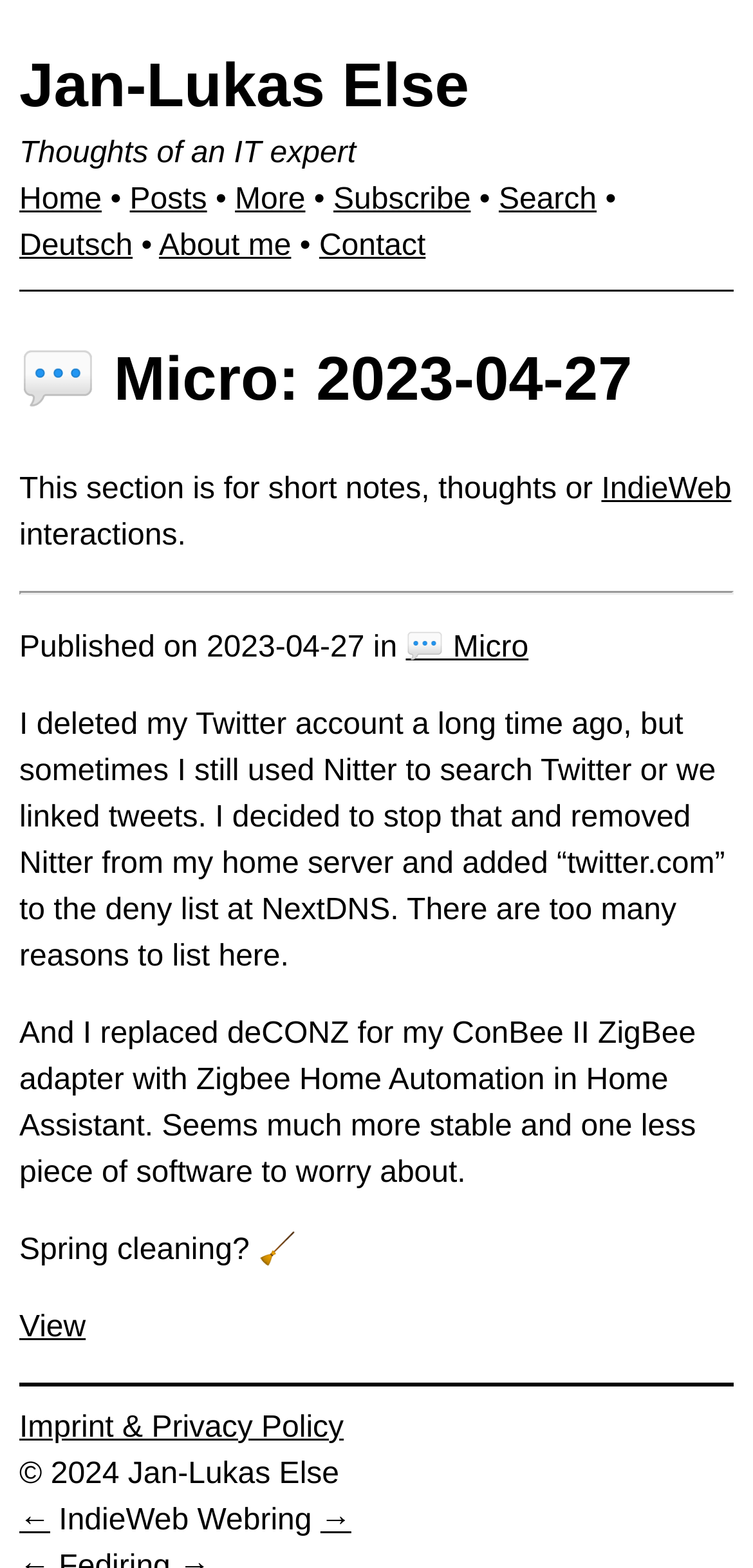Please study the image and answer the question comprehensively:
How many links are in the navigation menu?

The navigation menu is located at the top of the page and contains links to various sections of the website. By counting the link elements, we can determine that there are 7 links in the navigation menu.